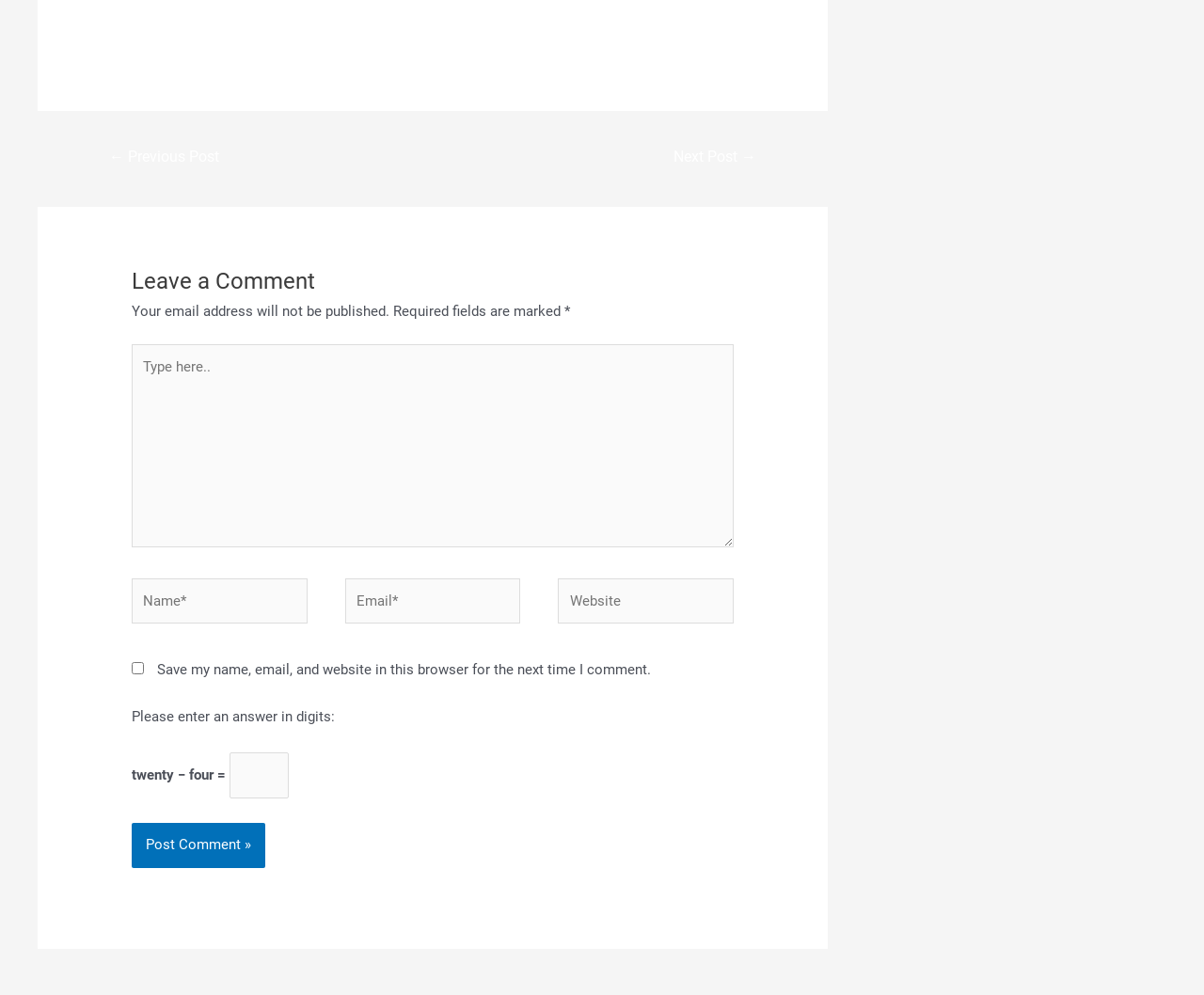Using the details in the image, give a detailed response to the question below:
What is the navigation option above the comment form?

Above the comment form, there are two navigation links: '← Previous Post' and 'Next Post →'. These links allow users to navigate to previous or next posts.